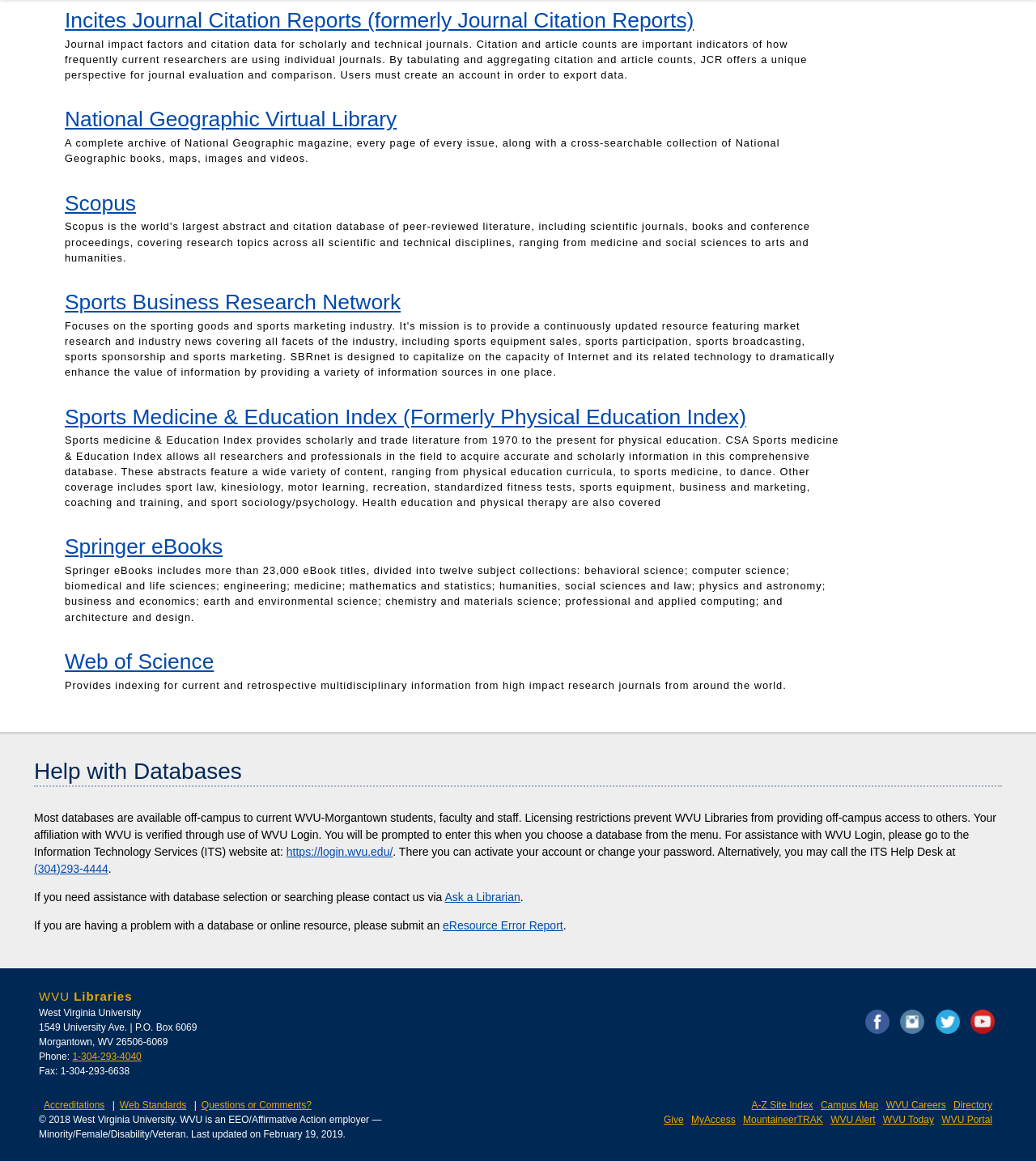Show the bounding box coordinates of the element that should be clicked to complete the task: "Shop the 'Orobiotics Mouth Spray' product".

None